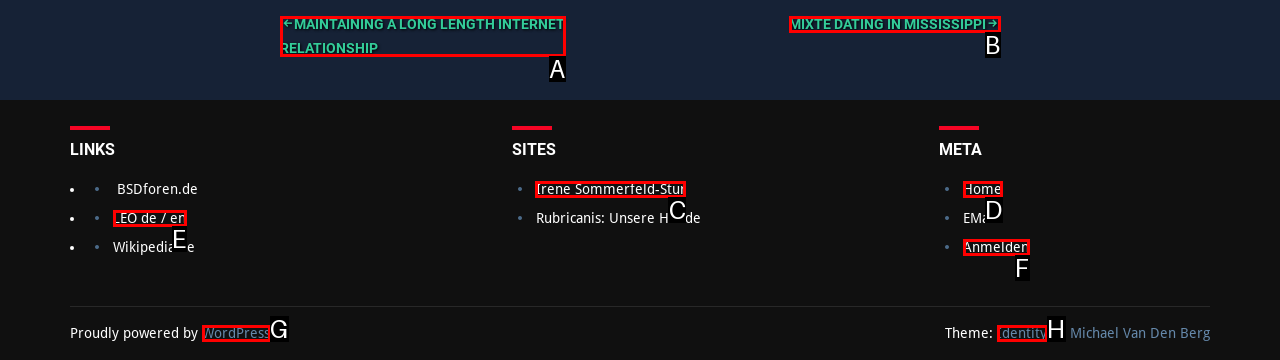Identify the correct option to click in order to complete this task: Check out the WordPress link
Answer with the letter of the chosen option directly.

G